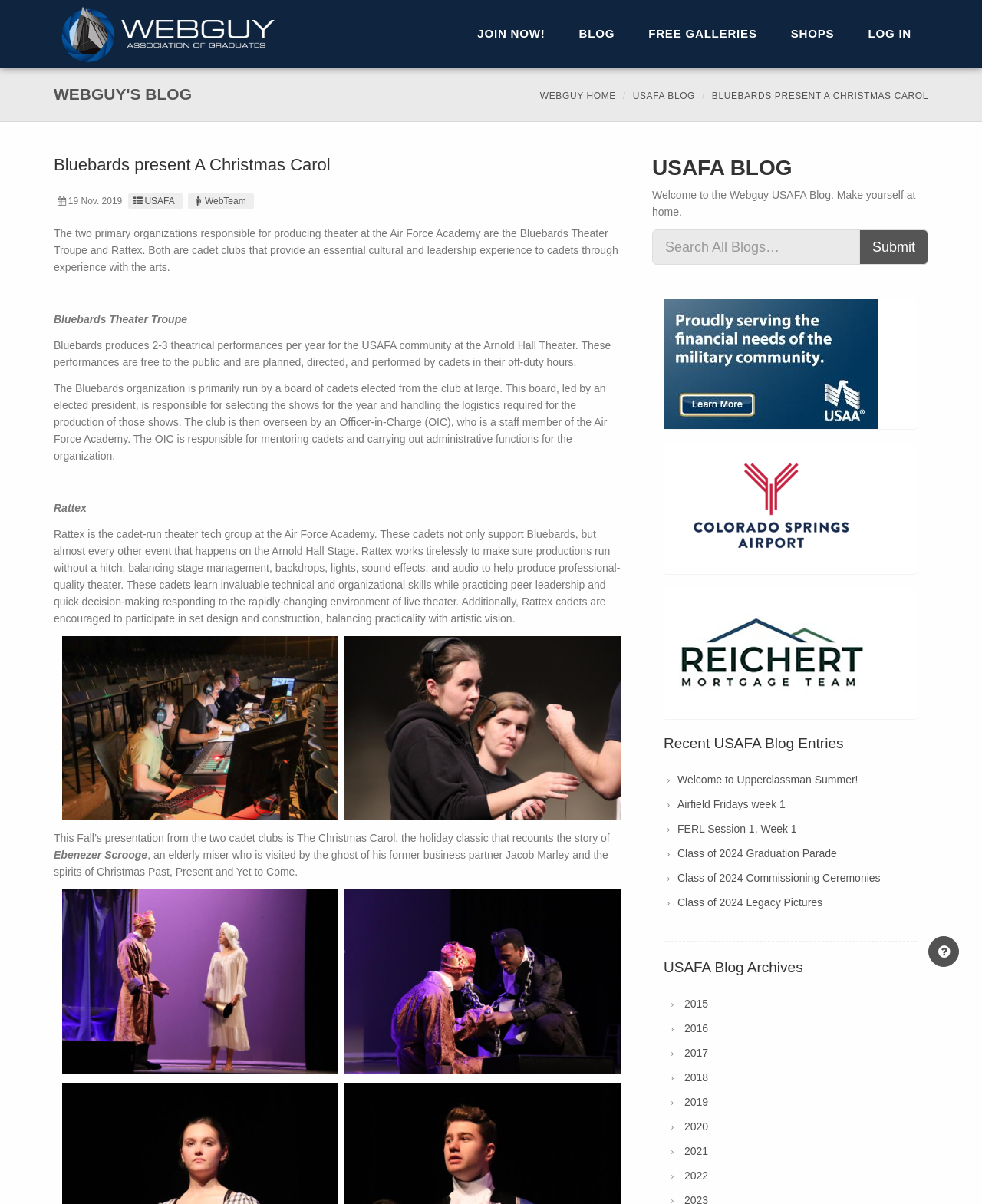Find the bounding box coordinates of the element's region that should be clicked in order to follow the given instruction: "Click on USAFA BLOG". The coordinates should consist of four float numbers between 0 and 1, i.e., [left, top, right, bottom].

[0.644, 0.075, 0.708, 0.084]